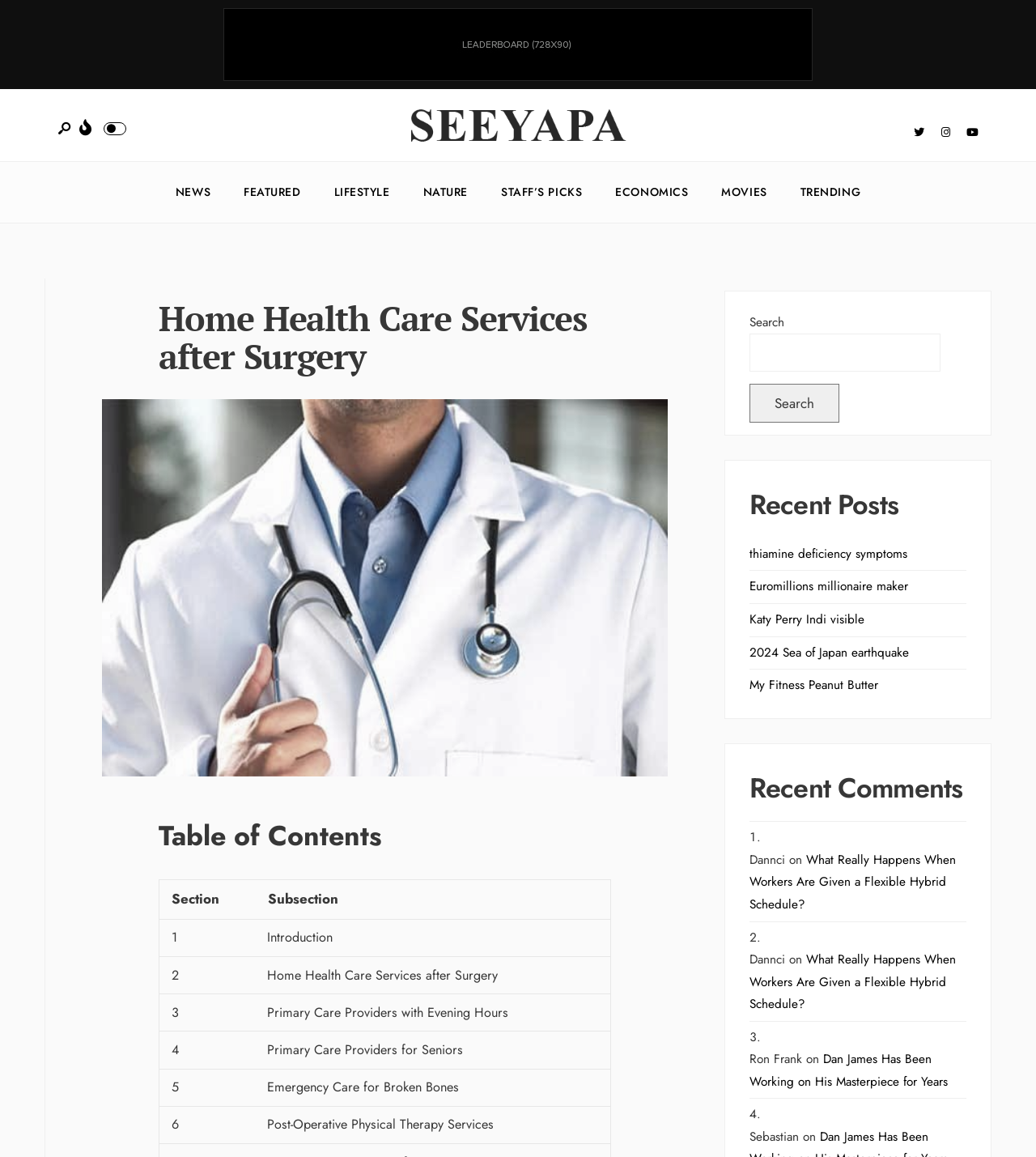What type of information is provided in the 'Recent Comments' section?
Give a thorough and detailed response to the question.

The 'Recent Comments' section lists several user comments, including the username and the comment text. This suggests that the website allows user engagement and discussion, and the recent comments section is provided to showcase the latest user interactions.